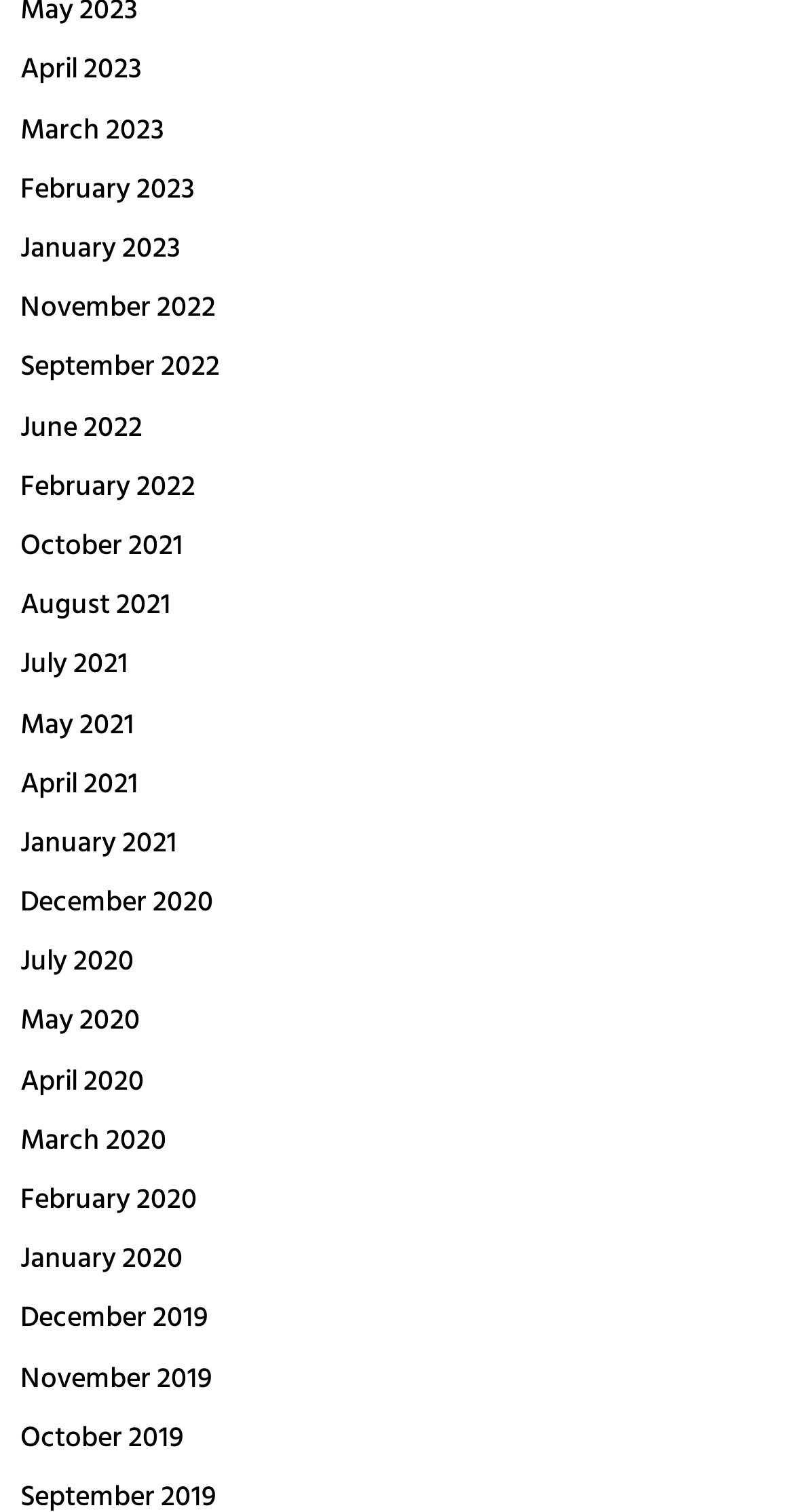How many months are listed in 2021?
Please use the image to deliver a detailed and complete answer.

I can count the number of links related to 2021, which are 'October 2021', 'August 2021', 'July 2021', and 'May 2021', totaling 4 months.